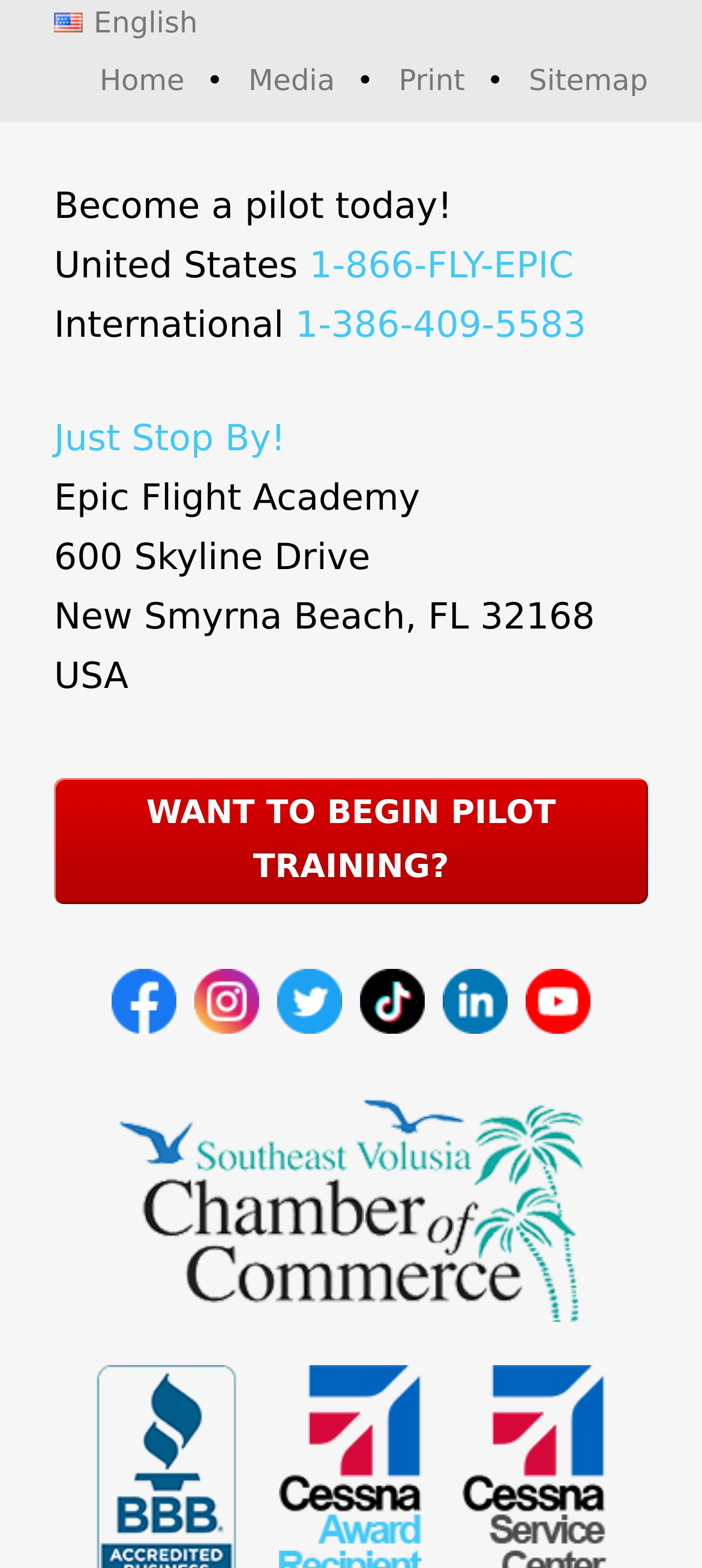Find the bounding box coordinates for the HTML element described as: "facebook". The coordinates should consist of four float values between 0 and 1, i.e., [left, top, right, bottom].

[0.159, 0.618, 0.251, 0.659]